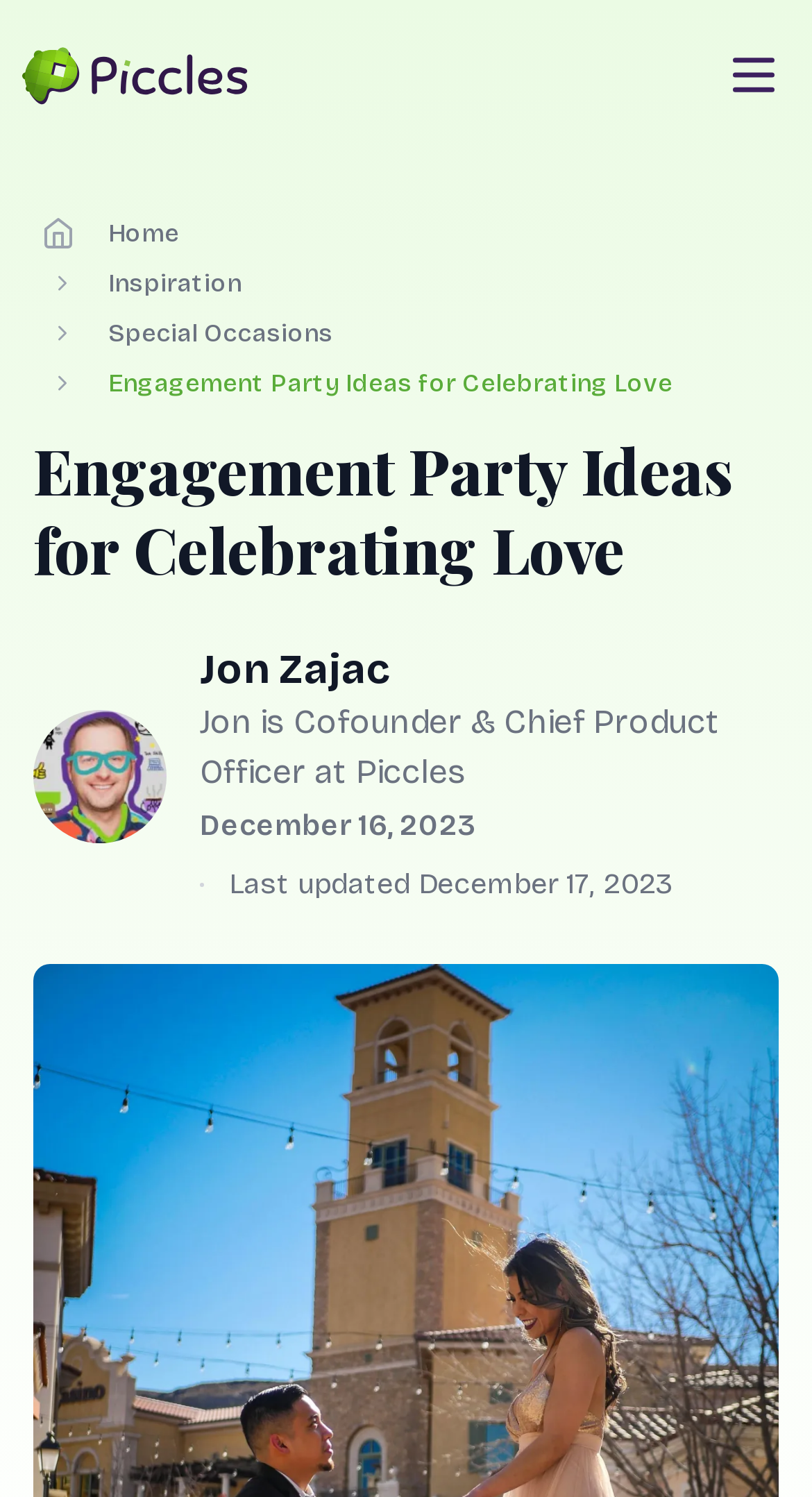Determine the bounding box for the described HTML element: "Special Occasions". Ensure the coordinates are four float numbers between 0 and 1 in the format [left, top, right, bottom].

[0.133, 0.211, 0.41, 0.234]